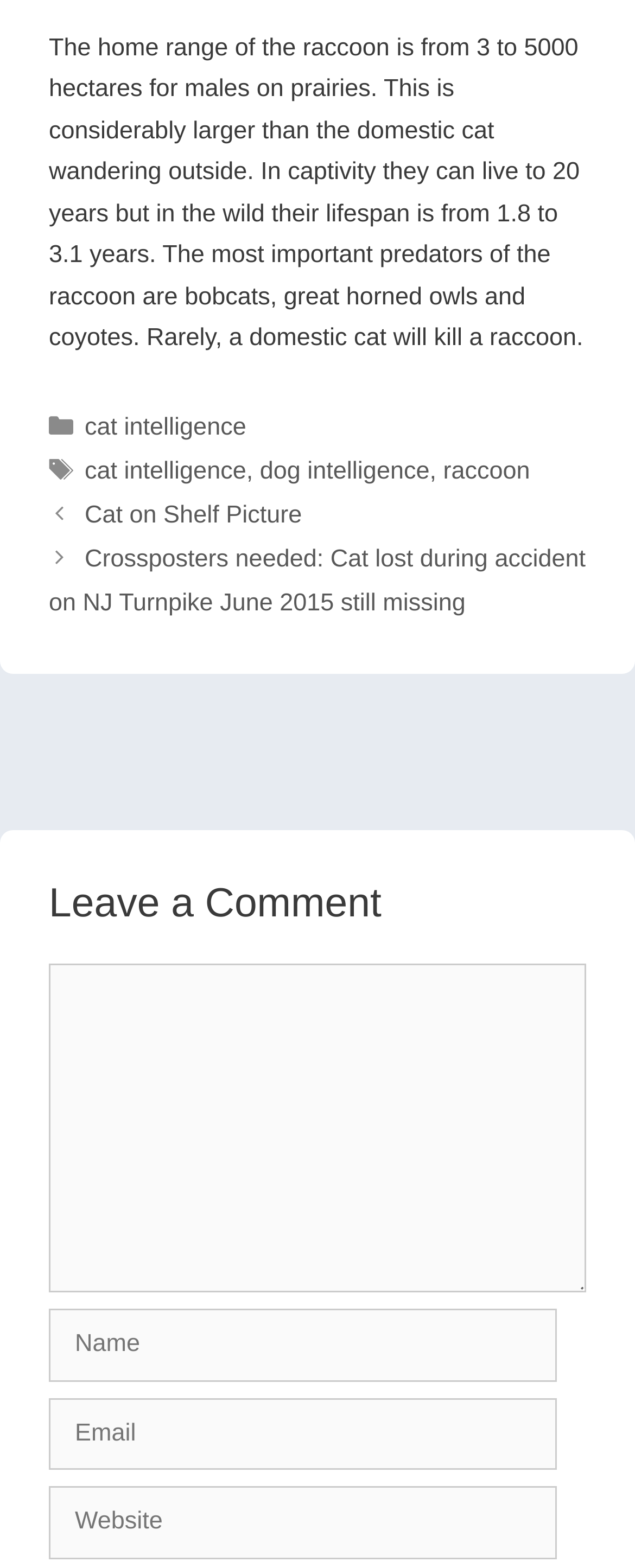What is the purpose of the textbox with the label 'Comment'?
Refer to the image and offer an in-depth and detailed answer to the question.

The textbox with the label 'Comment' is required and is located below the heading 'Leave a Comment'. This suggests that the purpose of this textbox is to allow users to leave a comment.